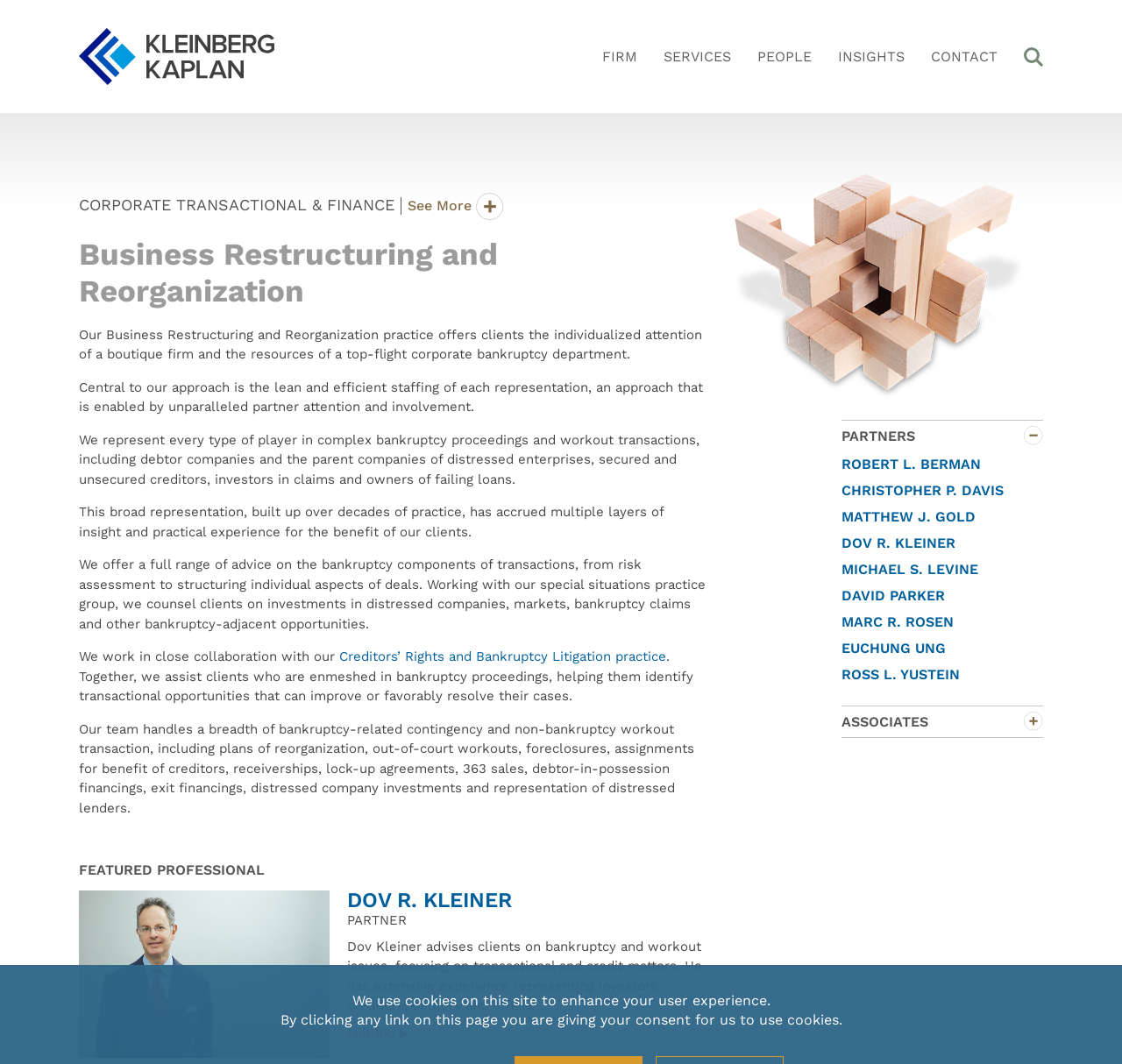Specify the bounding box coordinates of the element's area that should be clicked to execute the given instruction: "Search for something". The coordinates should be four float numbers between 0 and 1, i.e., [left, top, right, bottom].

[0.909, 0.04, 0.934, 0.069]